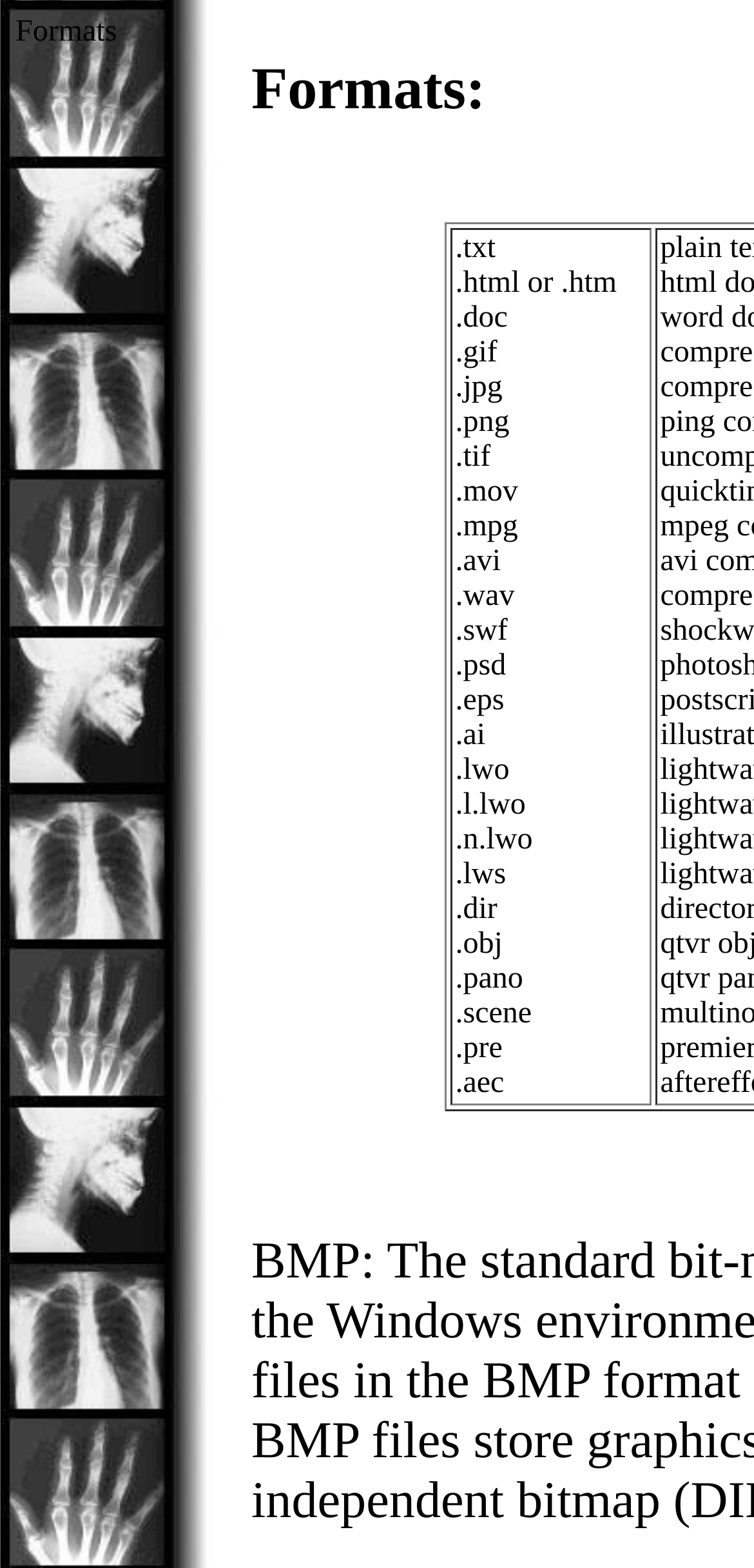Offer a detailed account of what is visible on the webpage.

This webpage appears to be a list of file formats. At the top, there is a heading that reads "Formats". Below the heading, there is a grid cell that contains a list of file formats, including .txt, .html, .htm, .doc, .gif, .jpg, .png, .tif, .mov, .mpg, .avi, .wav, .swf, .psd, .eps, .ai, .lwo, .l.lwo, .n.lwo, .lws, .dir, .obj, .pano, .scene, .pre, and .aec. These file formats are listed in a single column, with each format on a separate line. The list takes up most of the webpage, and the file formats are centered horizontally on the page.